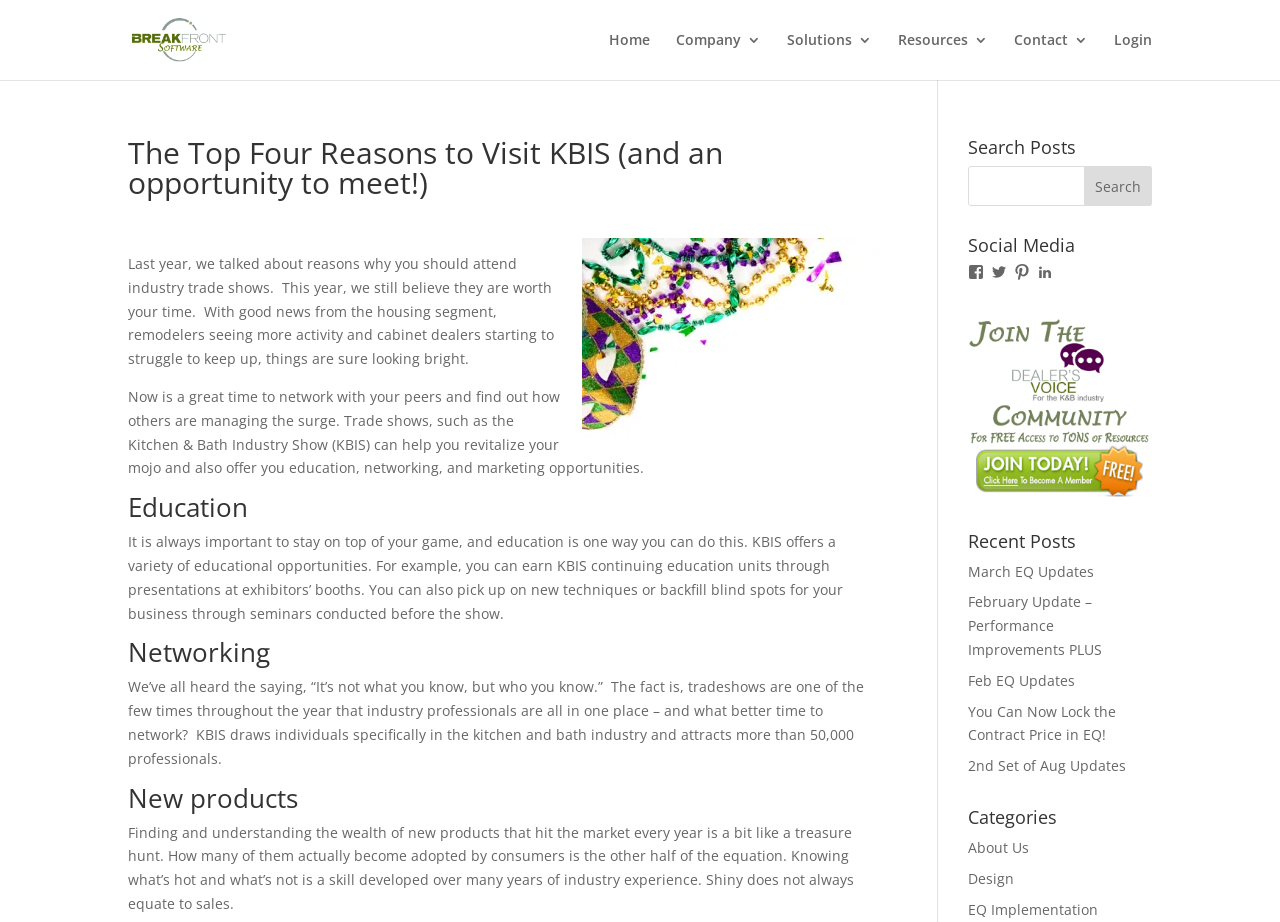Identify the bounding box coordinates of the region that needs to be clicked to carry out this instruction: "View Breakfront's profile on Facebook". Provide these coordinates as four float numbers ranging from 0 to 1, i.e., [left, top, right, bottom].

[0.756, 0.286, 0.769, 0.304]